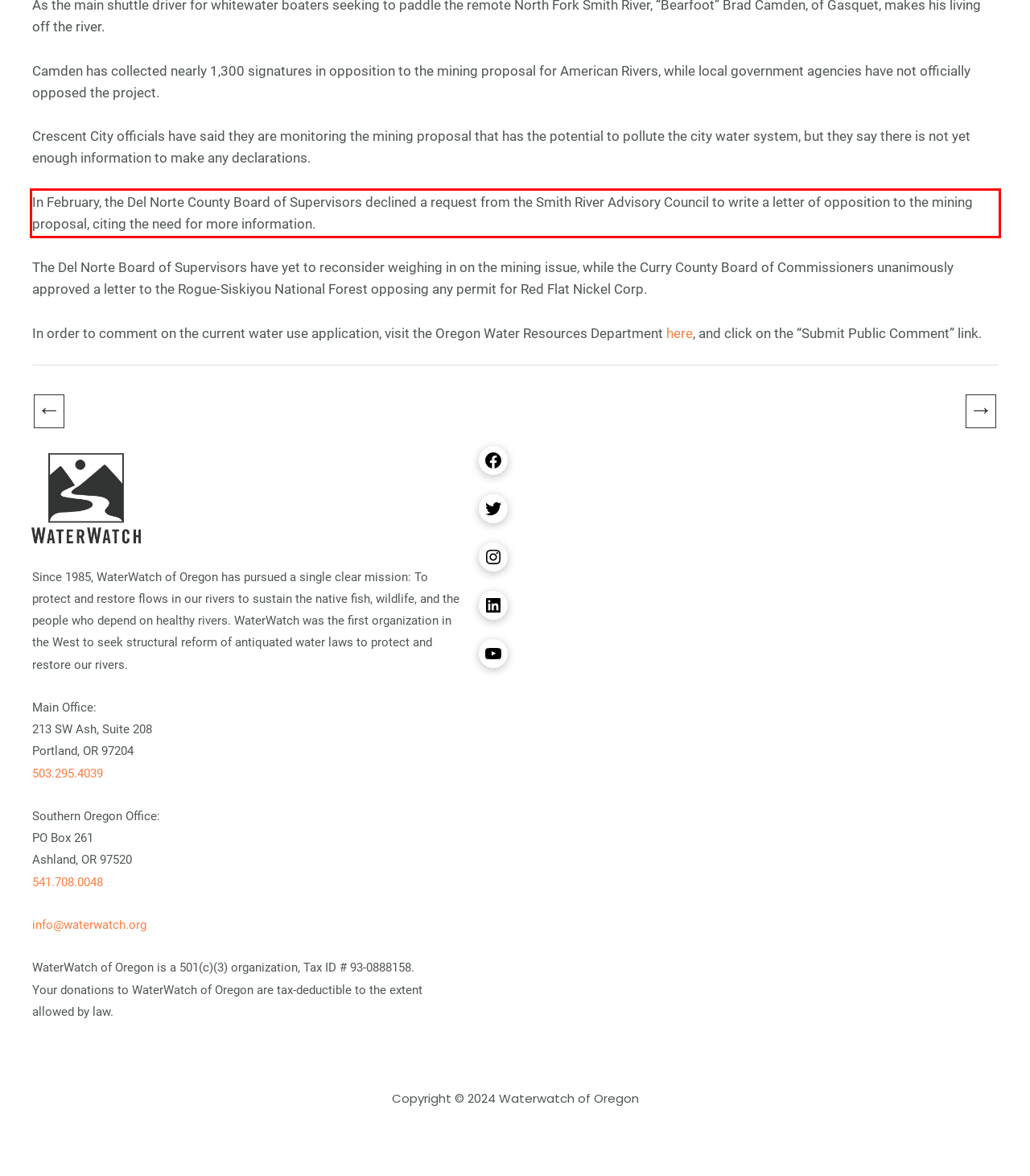Examine the screenshot of the webpage, locate the red bounding box, and generate the text contained within it.

In February, the Del Norte County Board of Supervisors declined a request from the Smith River Advisory Council to write a letter of opposition to the mining proposal, citing the need for more information.